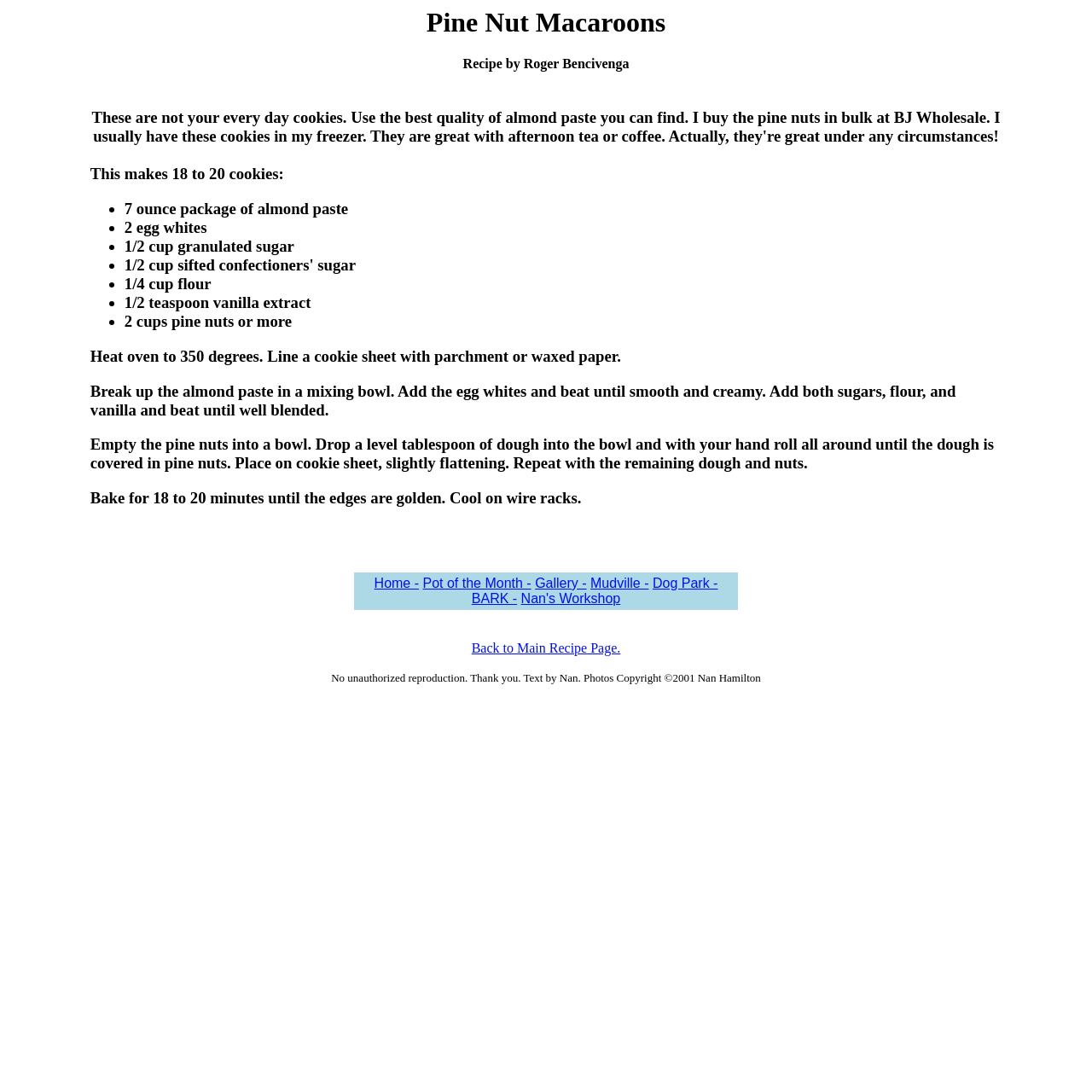Please find the bounding box coordinates of the element that needs to be clicked to perform the following instruction: "Go to 'Nan's Workshop'". The bounding box coordinates should be four float numbers between 0 and 1, represented as [left, top, right, bottom].

[0.477, 0.541, 0.568, 0.554]